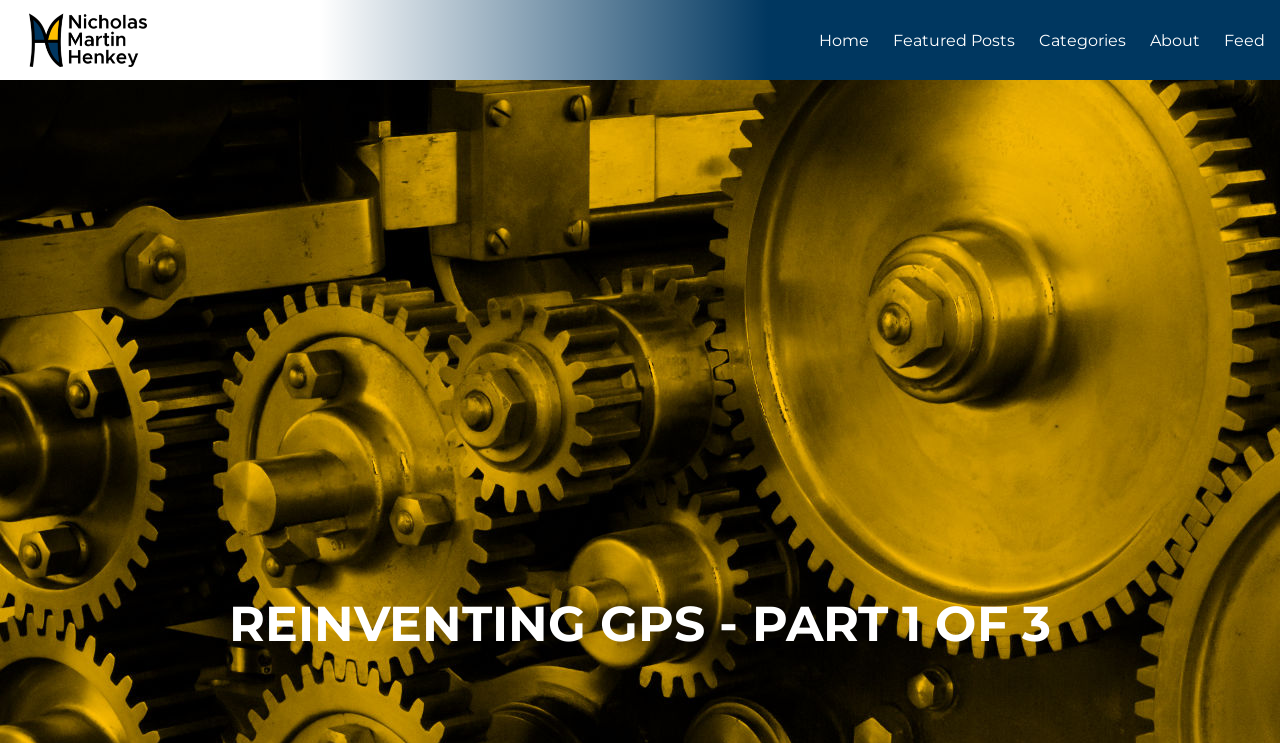Determine which piece of text is the heading of the webpage and provide it.

REINVENTING GPS - PART 1 OF 3